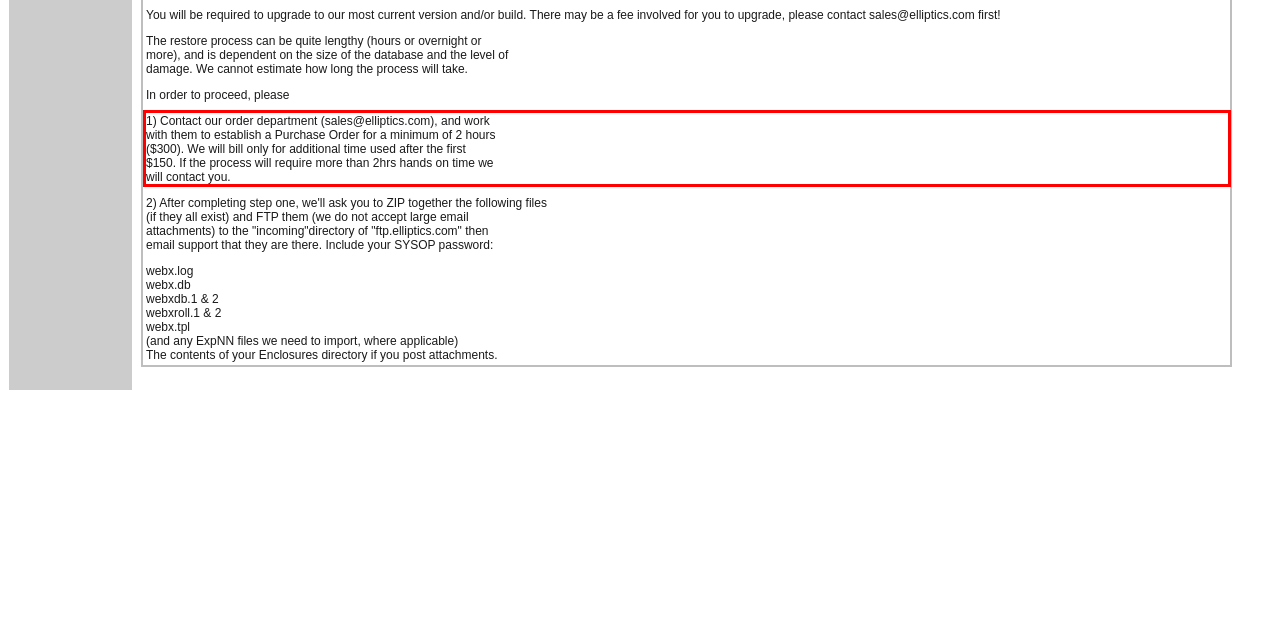Given a webpage screenshot, locate the red bounding box and extract the text content found inside it.

1) Contact our order department (sales@elliptics.com), and work with them to establish a Purchase Order for a minimum of 2 hours ($300). We will bill only for additional time used after the first $150. If the process will require more than 2hrs hands on time we will contact you.